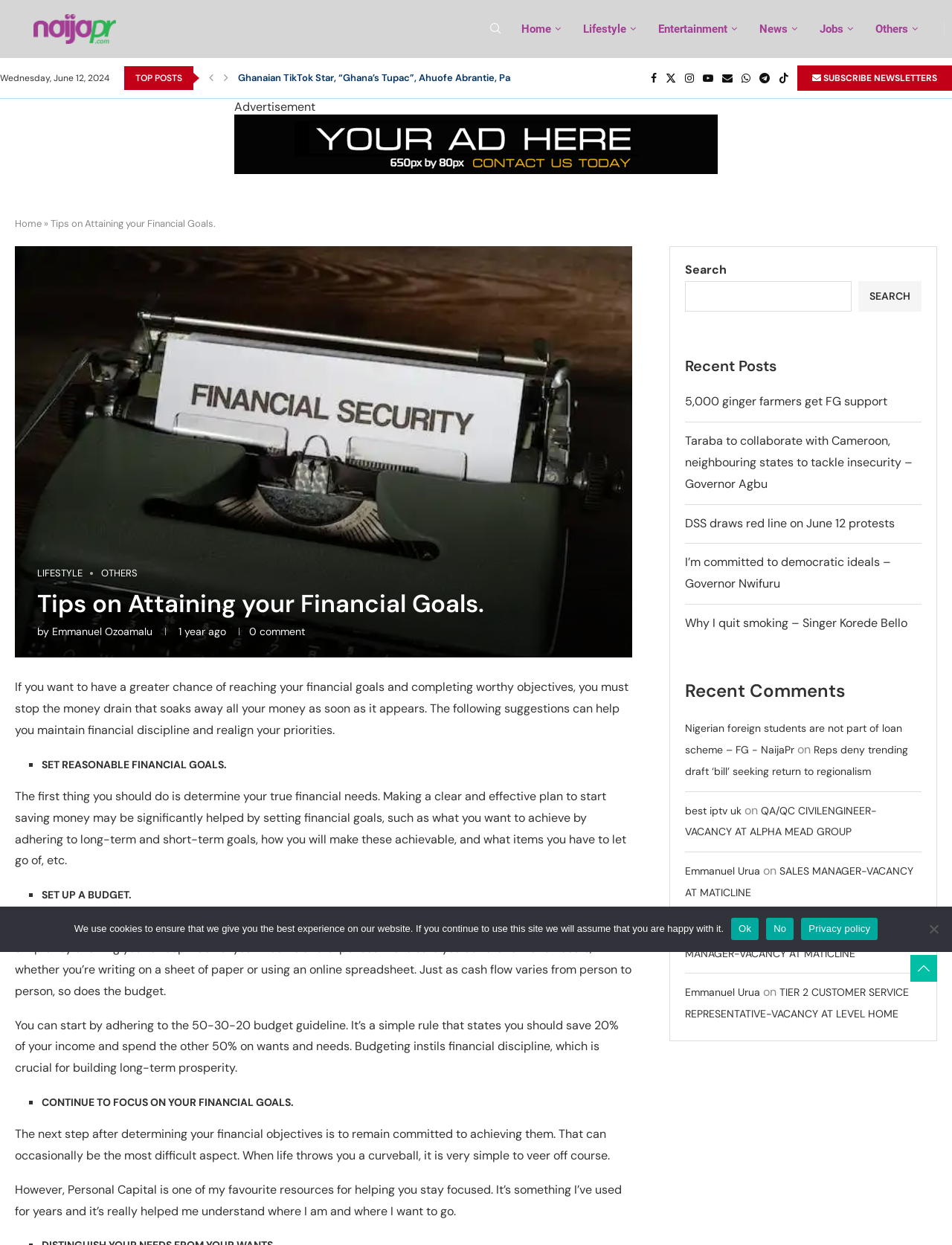Given the content of the image, can you provide a detailed answer to the question?
What is the author's name?

The author's name is Emmanuel Ozoamalu, which can be found at the bottom of the webpage, inside the link element with the text 'Emmanuel Ozoamalu'.